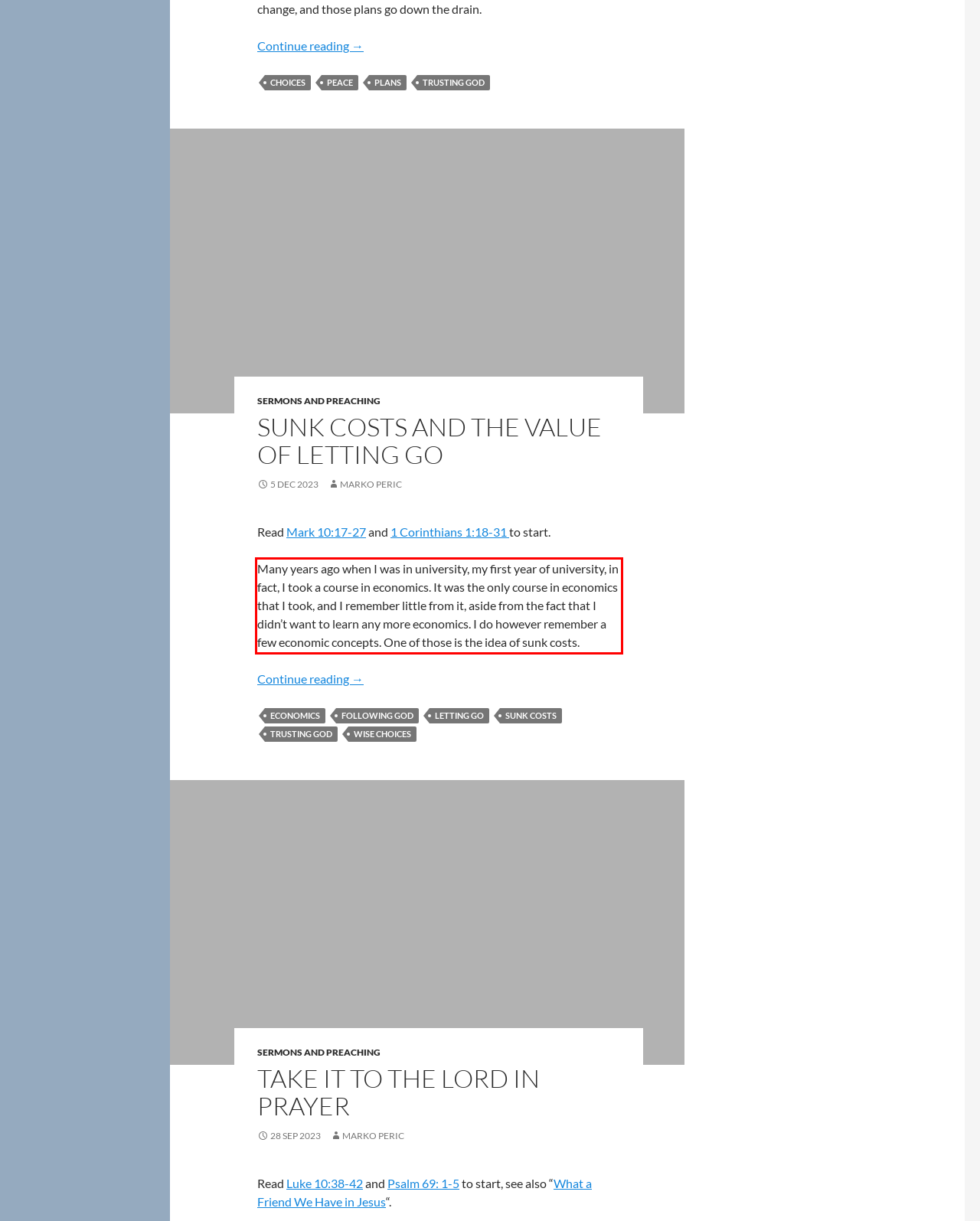Please look at the screenshot provided and find the red bounding box. Extract the text content contained within this bounding box.

Many years ago when I was in university, my first year of university, in fact, I took a course in economics. It was the only course in economics that I took, and I remember little from it, aside from the fact that I didn’t want to learn any more economics. I do however remember a few economic concepts. One of those is the idea of sunk costs.